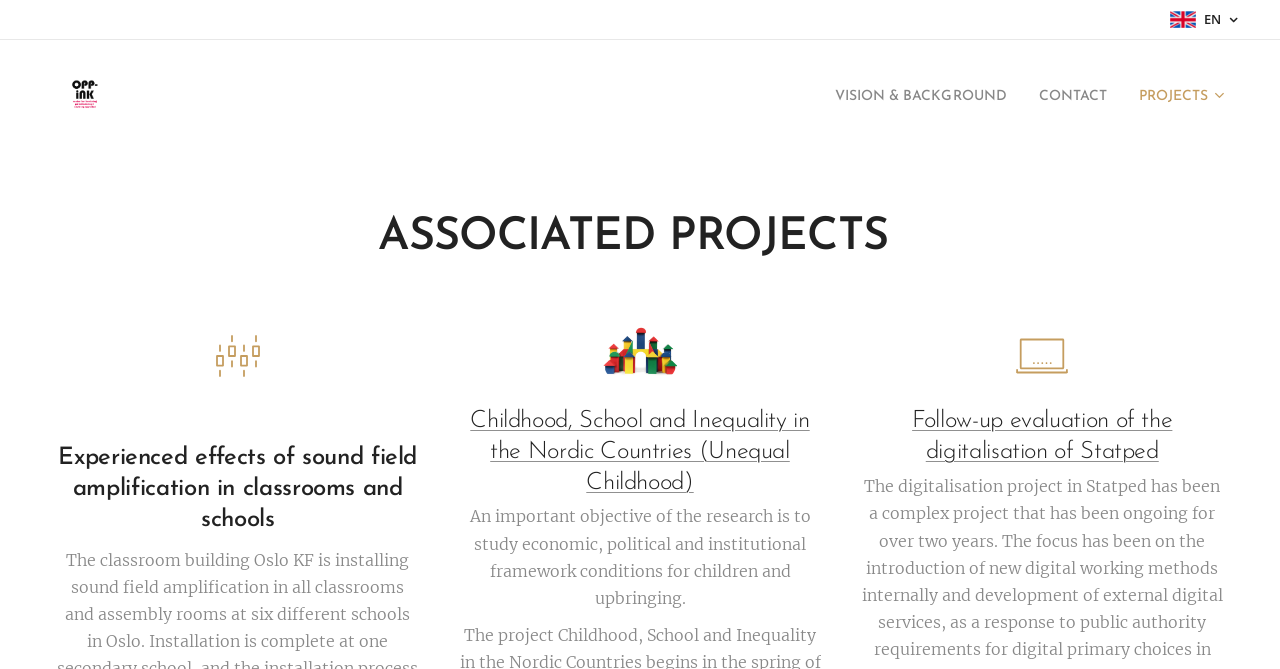Provide the bounding box coordinates of the HTML element described as: "parent_node: PROJECTS". The bounding box coordinates should be four float numbers between 0 and 1, i.e., [left, top, right, bottom].

[0.948, 0.108, 0.956, 0.19]